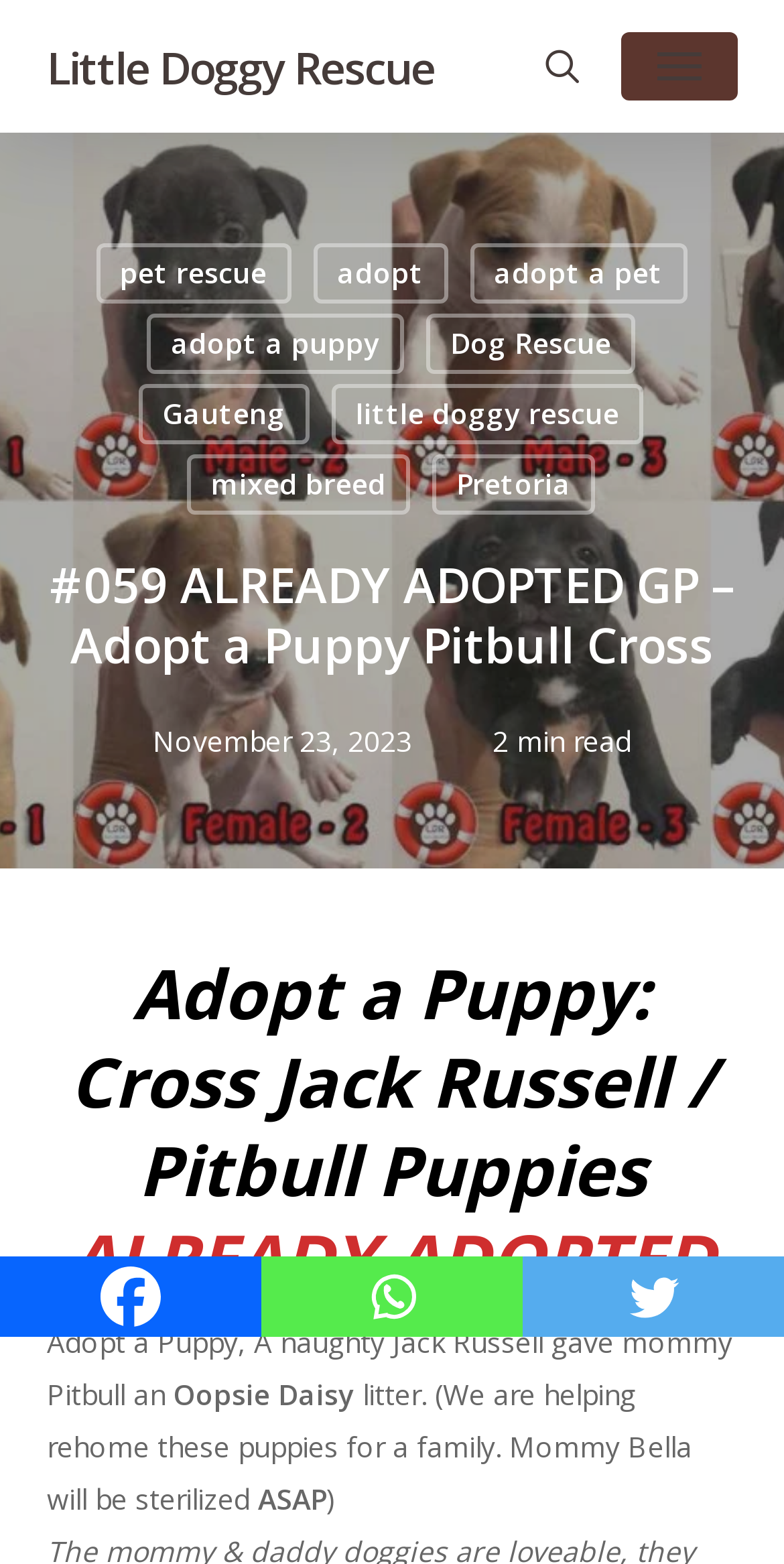Identify the bounding box coordinates for the element you need to click to achieve the following task: "click on the navigation menu". Provide the bounding box coordinates as four float numbers between 0 and 1, in the form [left, top, right, bottom].

[0.791, 0.028, 0.94, 0.057]